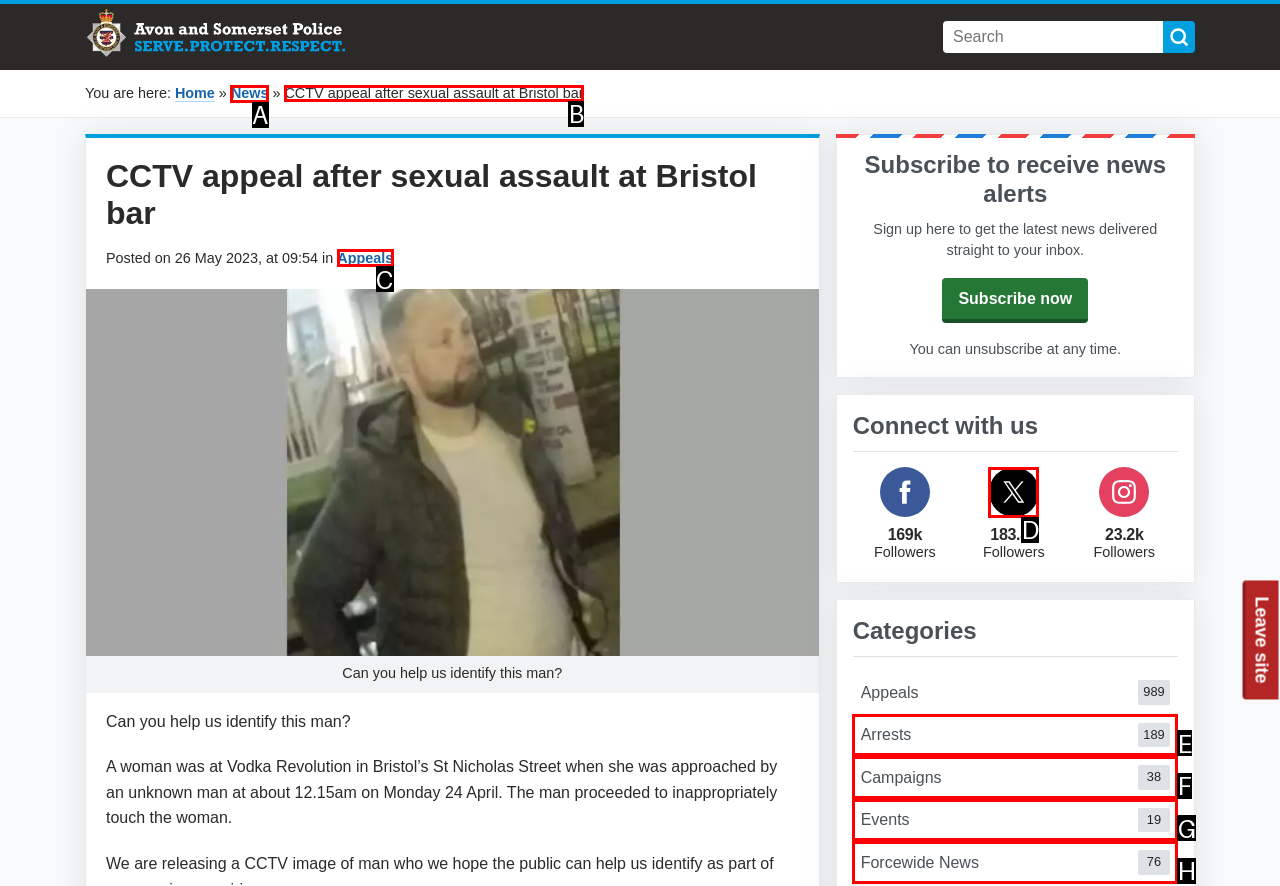Point out the UI element to be clicked for this instruction: Read more about the CCTV appeal. Provide the answer as the letter of the chosen element.

B